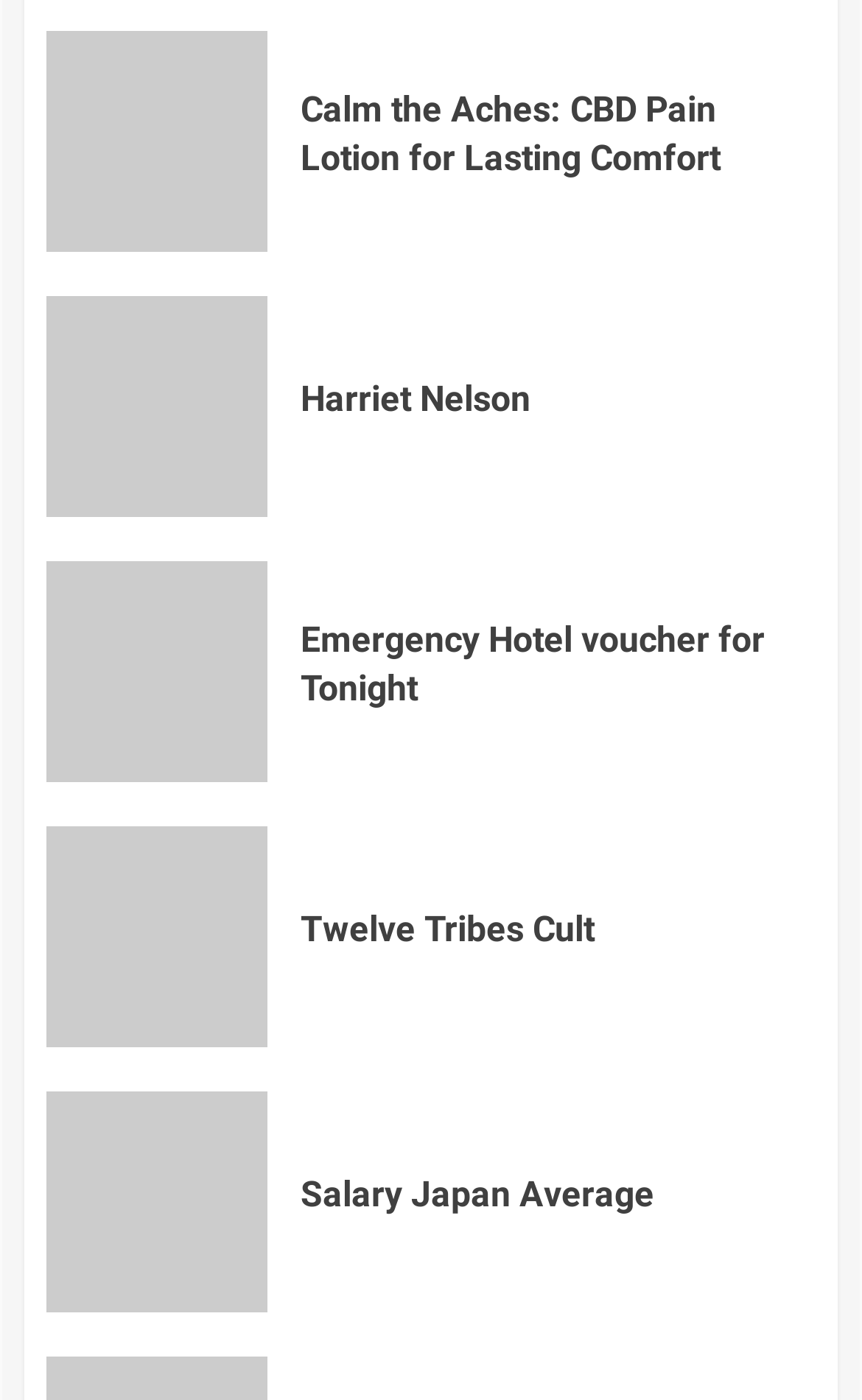Determine the bounding box of the UI element mentioned here: "Twelve Tribes Cult". The coordinates must be in the format [left, top, right, bottom] with values ranging from 0 to 1.

[0.349, 0.649, 0.69, 0.679]